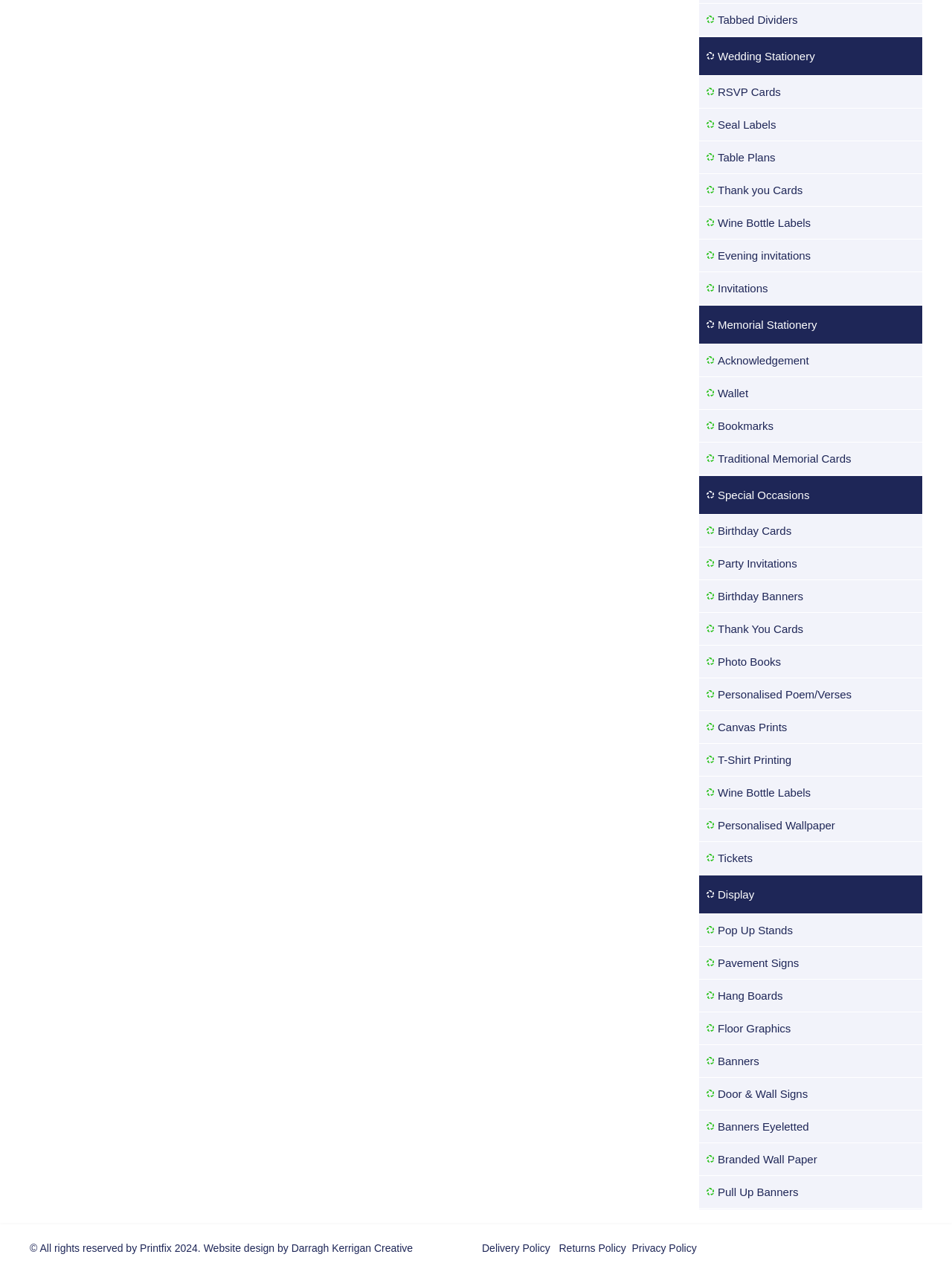Can you find the bounding box coordinates for the element to click on to achieve the instruction: "Visit Website design by Darragh Kerrigan Creative"?

[0.214, 0.984, 0.434, 0.993]